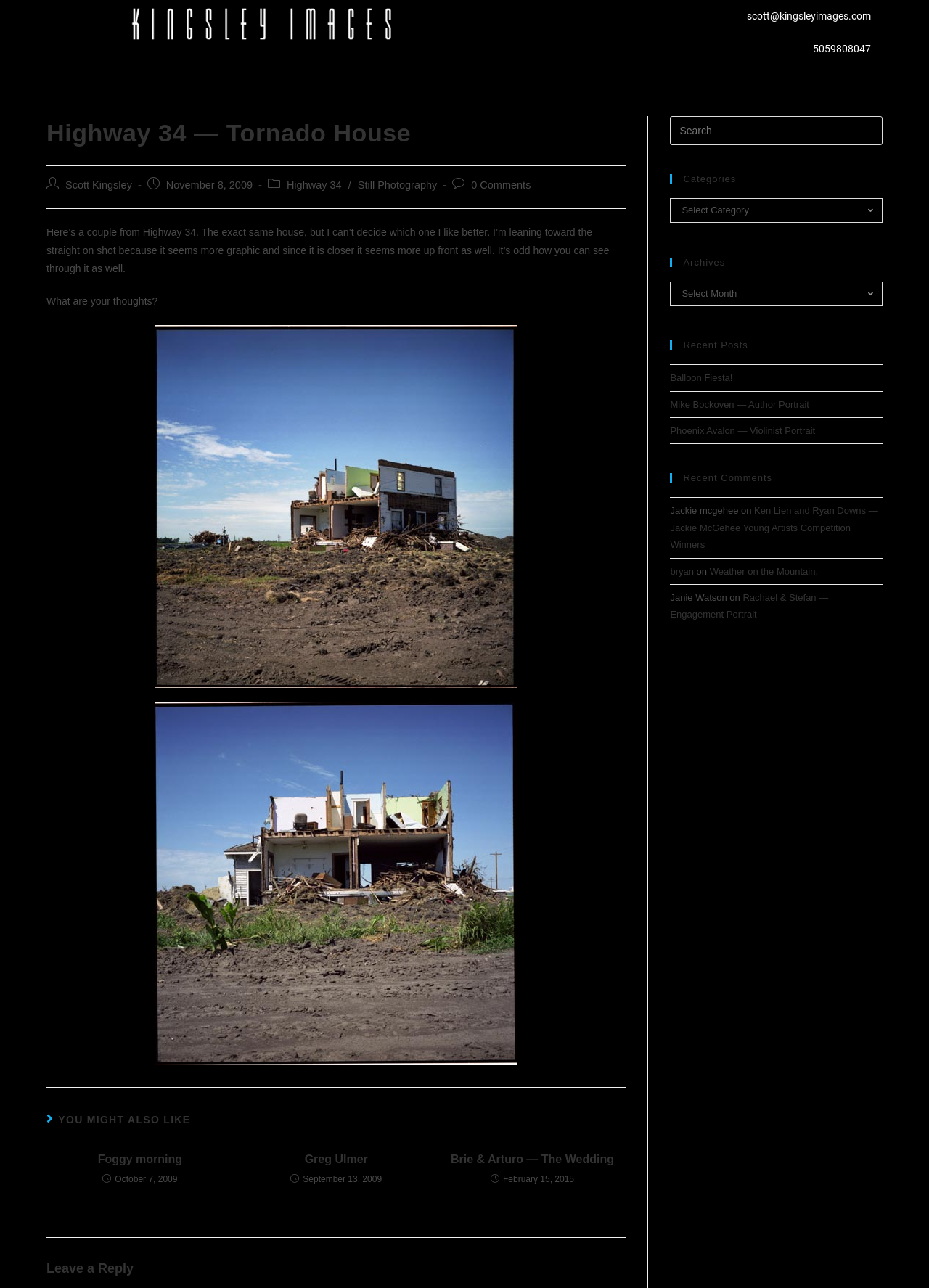Please identify the bounding box coordinates of the element that needs to be clicked to perform the following instruction: "Leave a reply".

[0.05, 0.978, 0.674, 0.992]